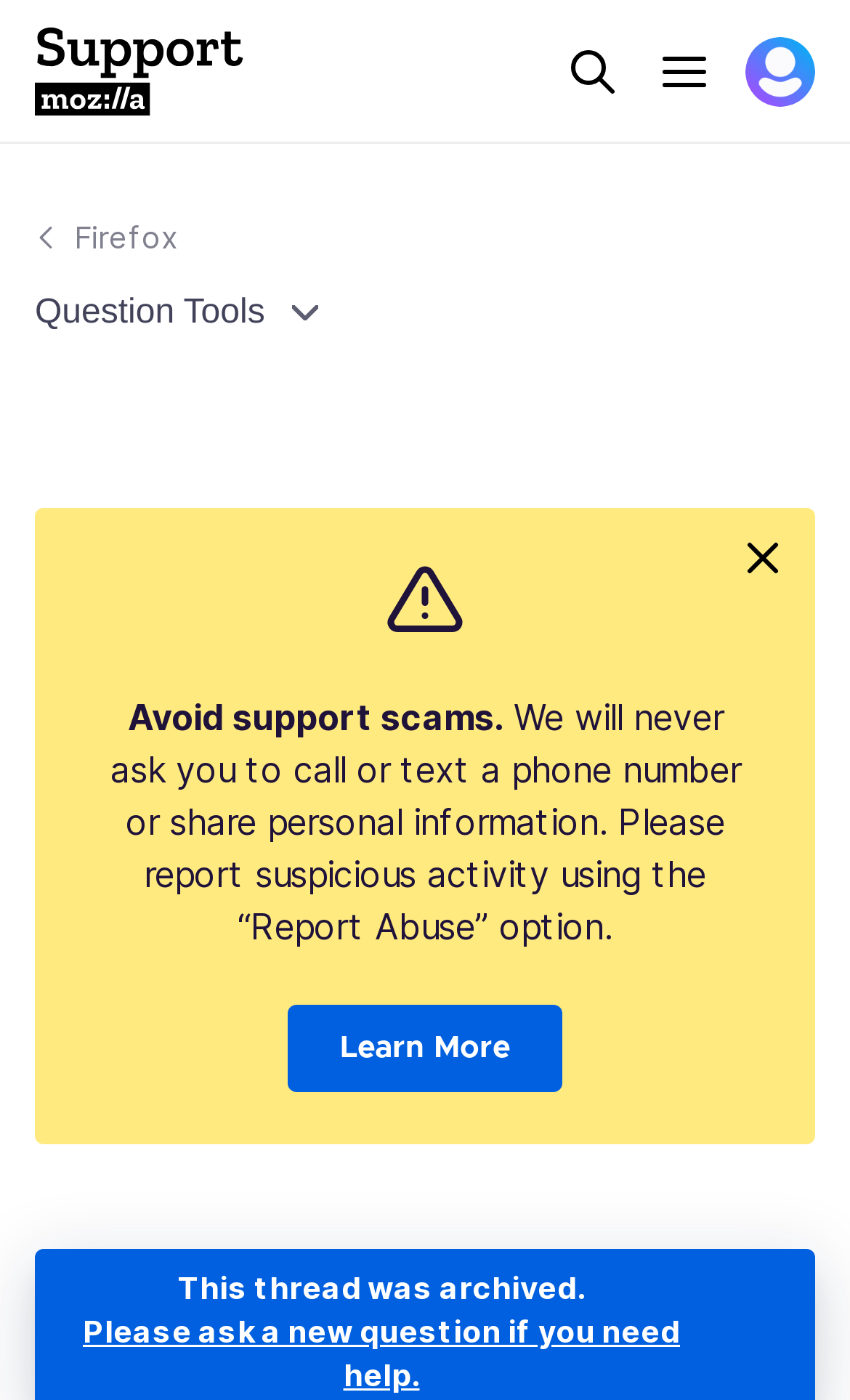What should I do if I need help?
Using the image as a reference, answer with just one word or a short phrase.

Ask a new question